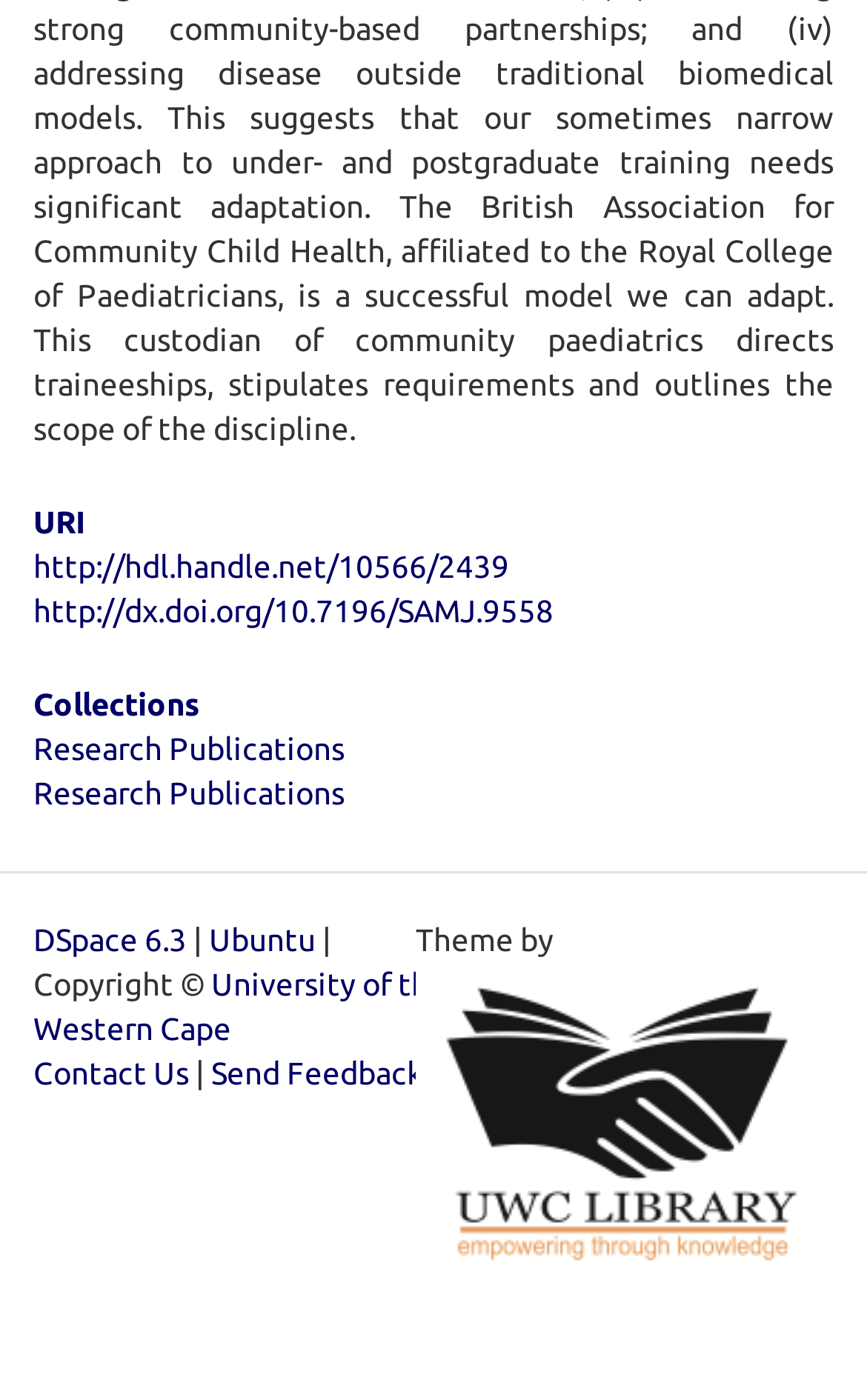How many links are there in the 'Collections' section?
Provide a detailed answer to the question using information from the image.

I counted the number of links under the 'Collections' heading and found two links with the same text 'Research Publications'. These links are likely related to research publications in the collections.